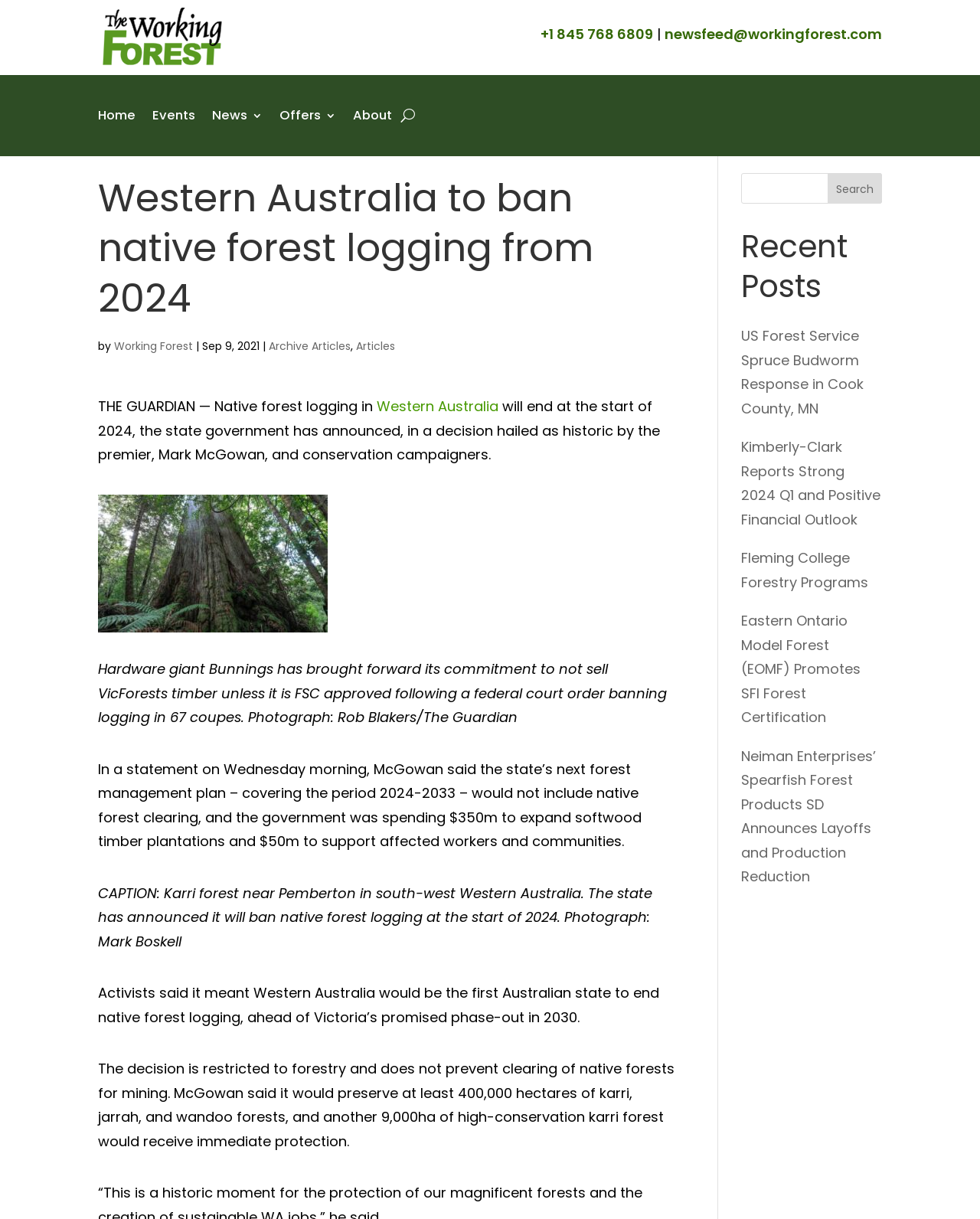Based on the image, provide a detailed and complete answer to the question: 
What is the logo of the website?

The logo of the website is located at the top left corner of the webpage, and it is an image with the text 'OFFICIAL Working Forest LOGO'.